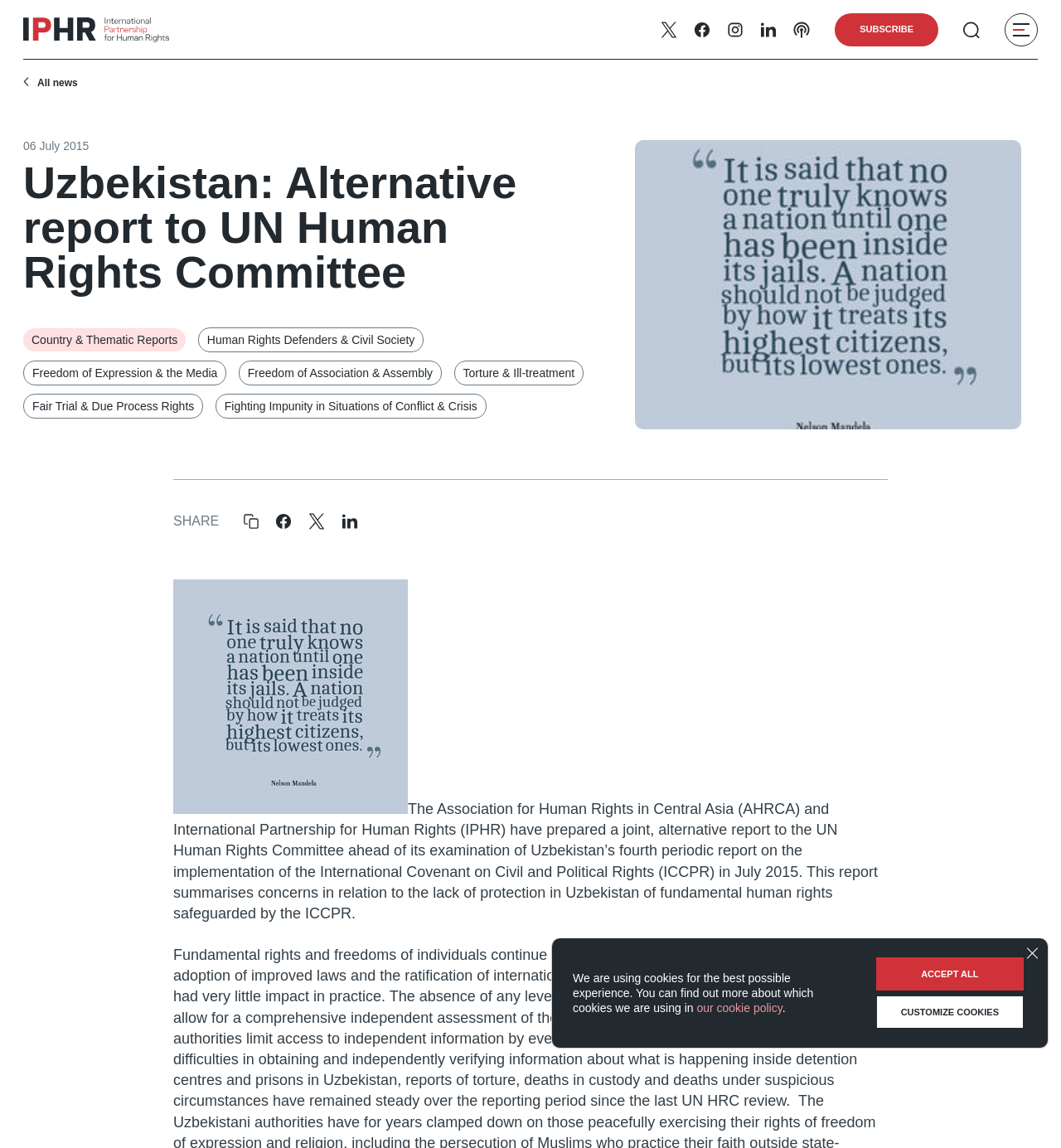Could you specify the bounding box coordinates for the clickable section to complete the following instruction: "View 'All news'"?

[0.022, 0.066, 0.978, 0.079]